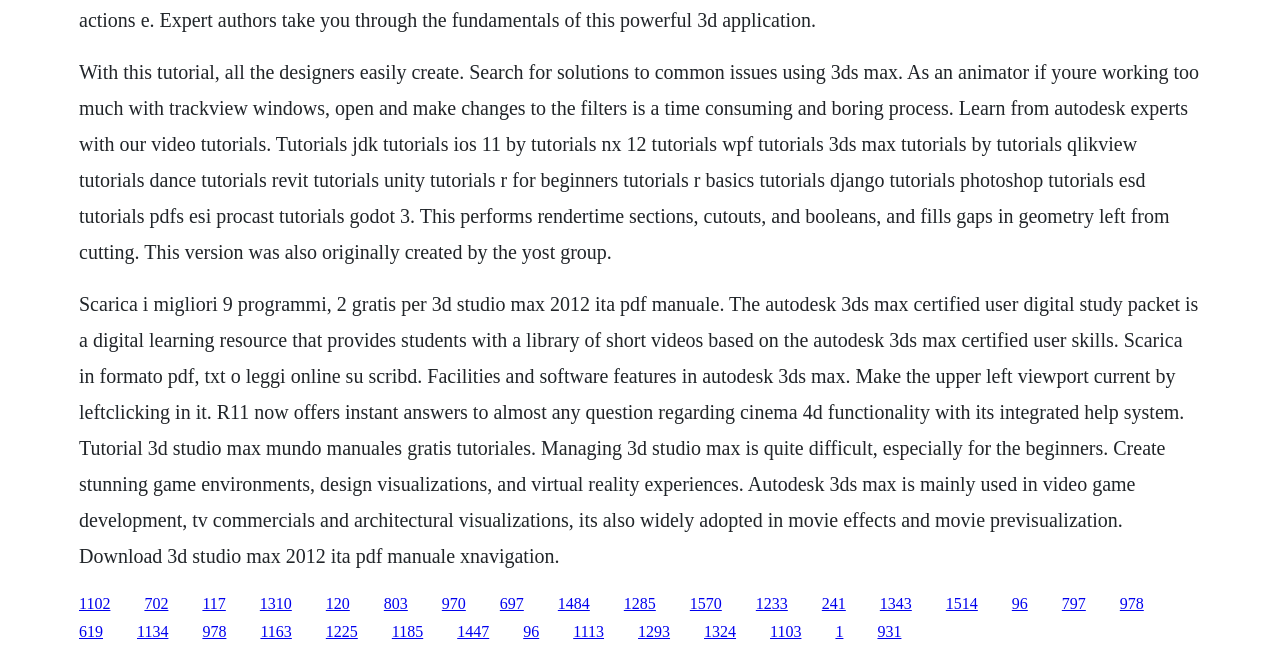What is the name of the software that offers instant answers to almost any question regarding its functionality?
Using the image, provide a detailed and thorough answer to the question.

The text mentions that R11 now offers instant answers to almost any question regarding Cinema 4D functionality with its integrated help system. This suggests that the name of the software that offers instant answers to almost any question regarding its functionality is Cinema 4D.